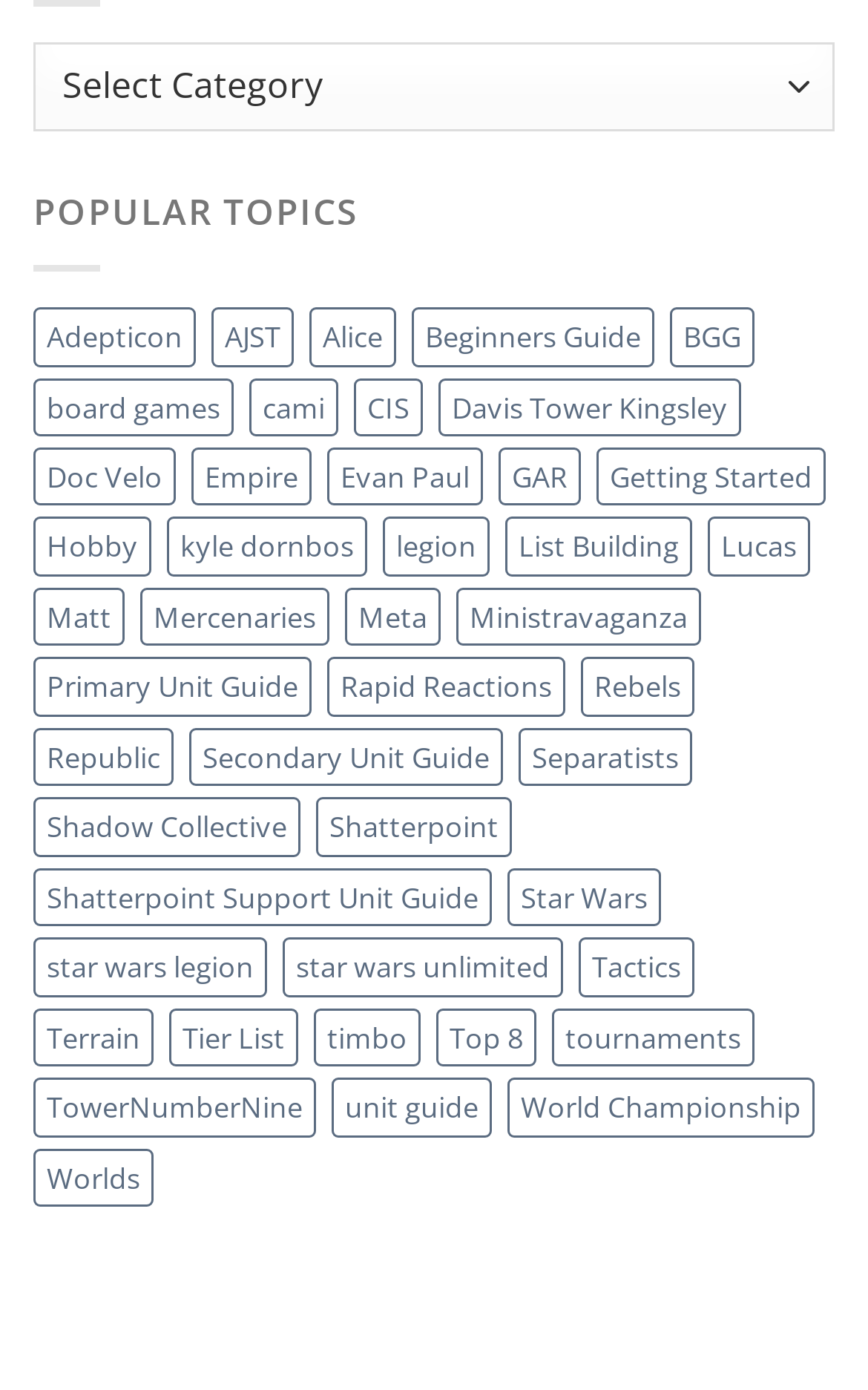Kindly determine the bounding box coordinates of the area that needs to be clicked to fulfill this instruction: "View the 'World Championship' topic".

[0.585, 0.776, 0.938, 0.818]